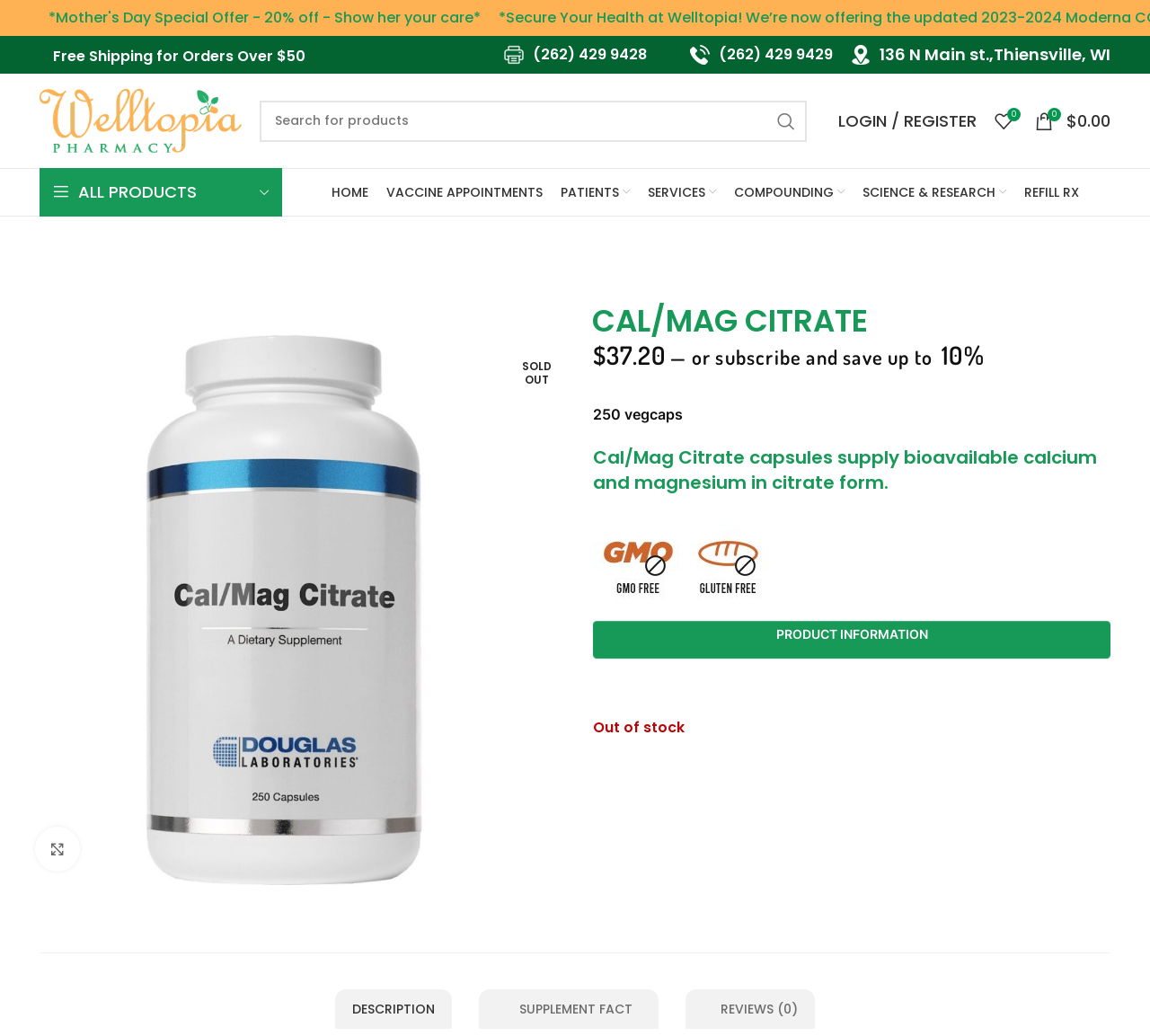Provide the bounding box coordinates of the area you need to click to execute the following instruction: "View product information".

[0.516, 0.599, 0.966, 0.636]